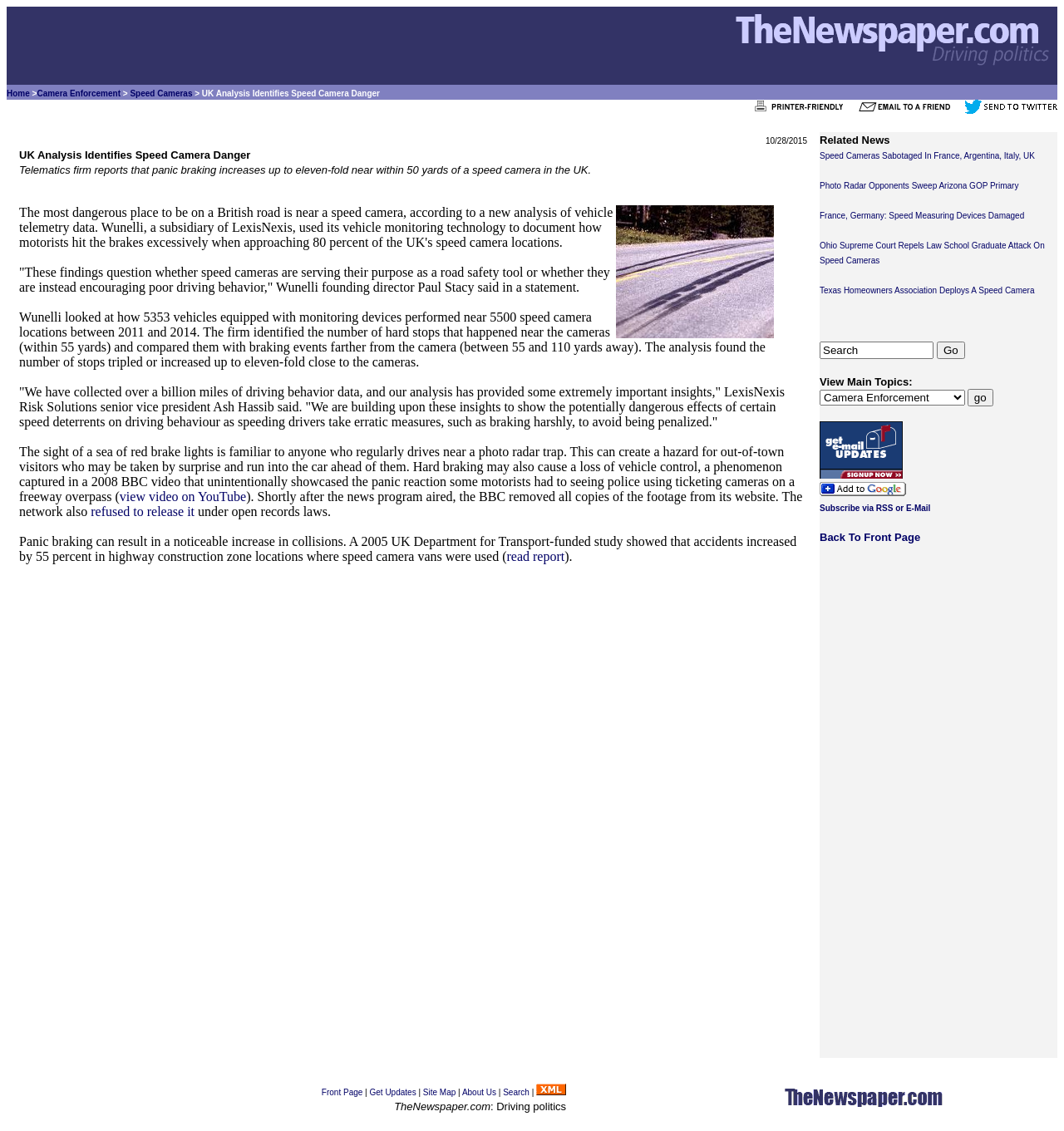Highlight the bounding box coordinates of the element that should be clicked to carry out the following instruction: "Go to home page". The coordinates must be given as four float numbers ranging from 0 to 1, i.e., [left, top, right, bottom].

None